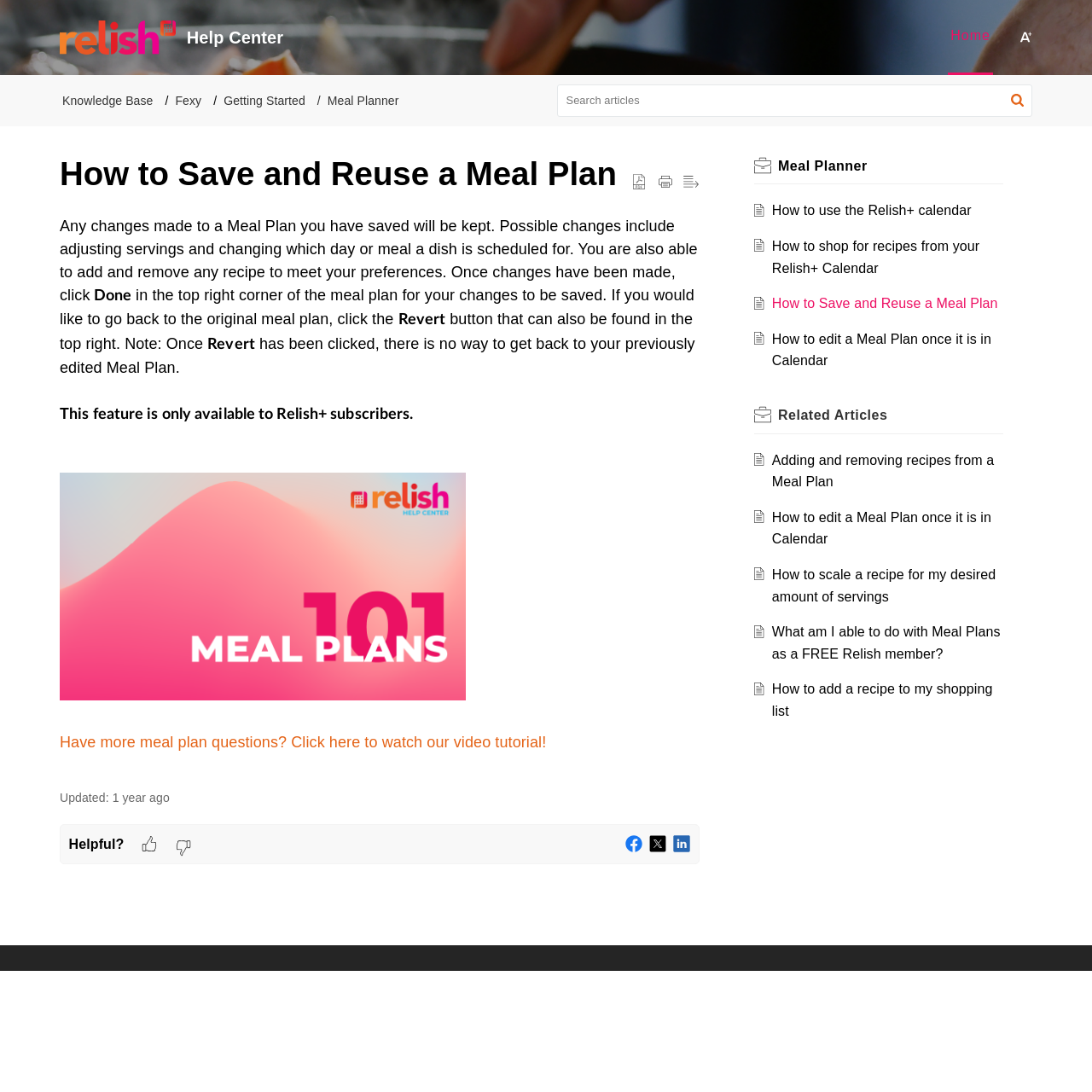Find and indicate the bounding box coordinates of the region you should select to follow the given instruction: "Click Have more meal plan questions?".

[0.055, 0.672, 0.5, 0.687]